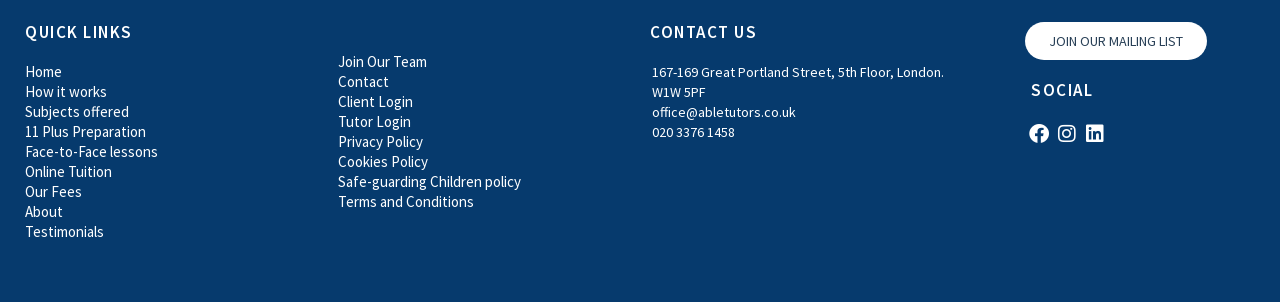Highlight the bounding box coordinates of the element you need to click to perform the following instruction: "Contact through email."

[0.509, 0.34, 0.621, 0.4]